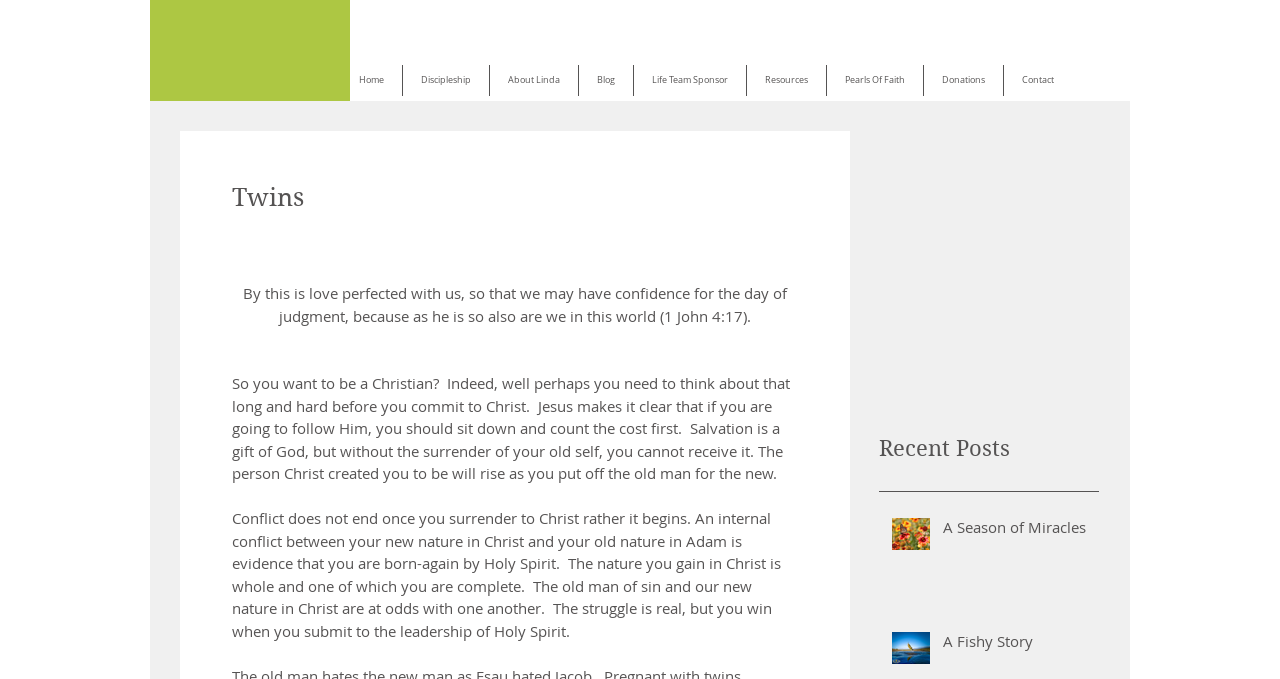Can you identify the bounding box coordinates of the clickable region needed to carry out this instruction: 'Visit the 'About Linda' page'? The coordinates should be four float numbers within the range of 0 to 1, stated as [left, top, right, bottom].

[0.383, 0.096, 0.452, 0.141]